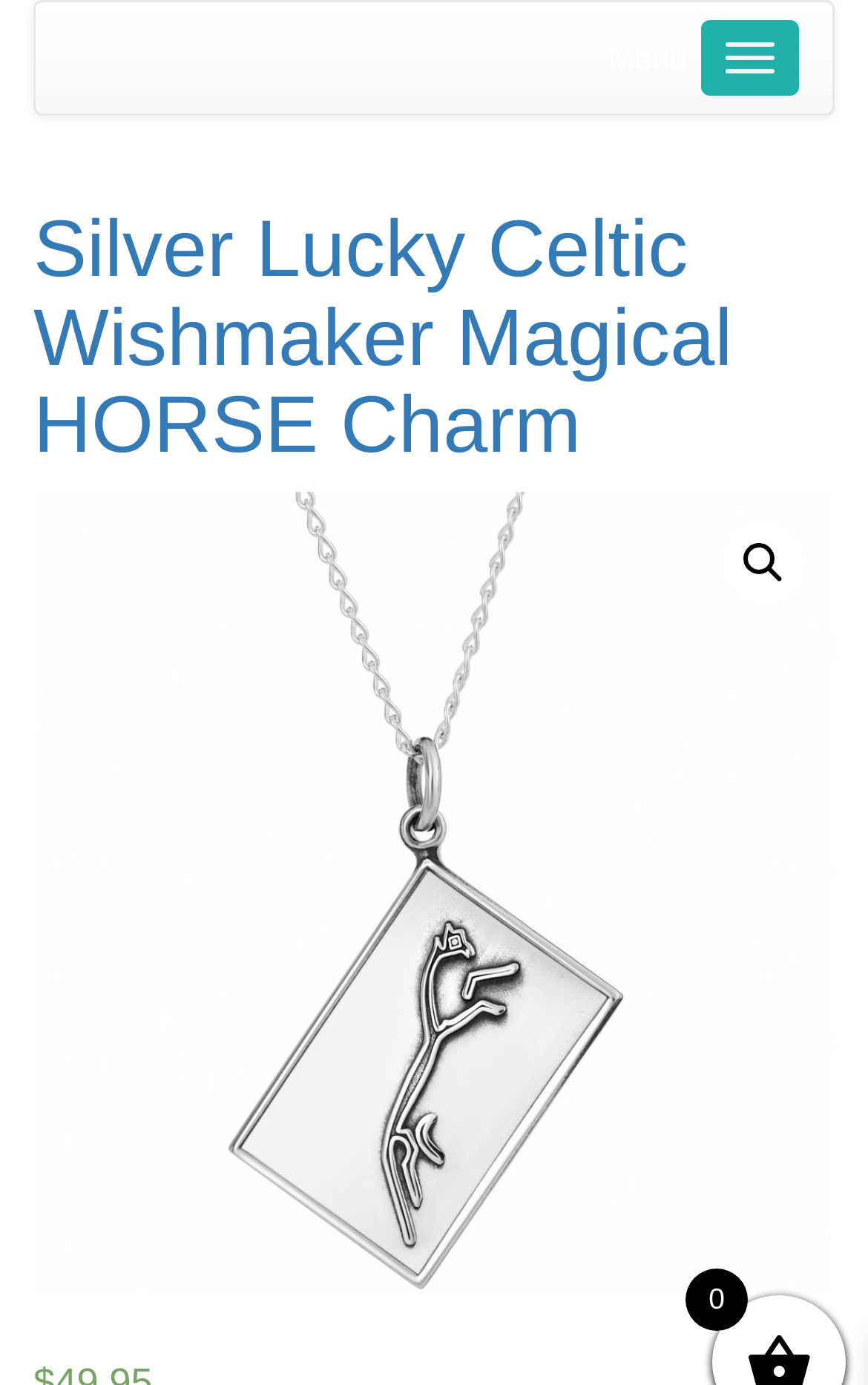Provide the bounding box coordinates of the UI element this sentence describes: "Toggle navigation".

[0.808, 0.014, 0.921, 0.069]